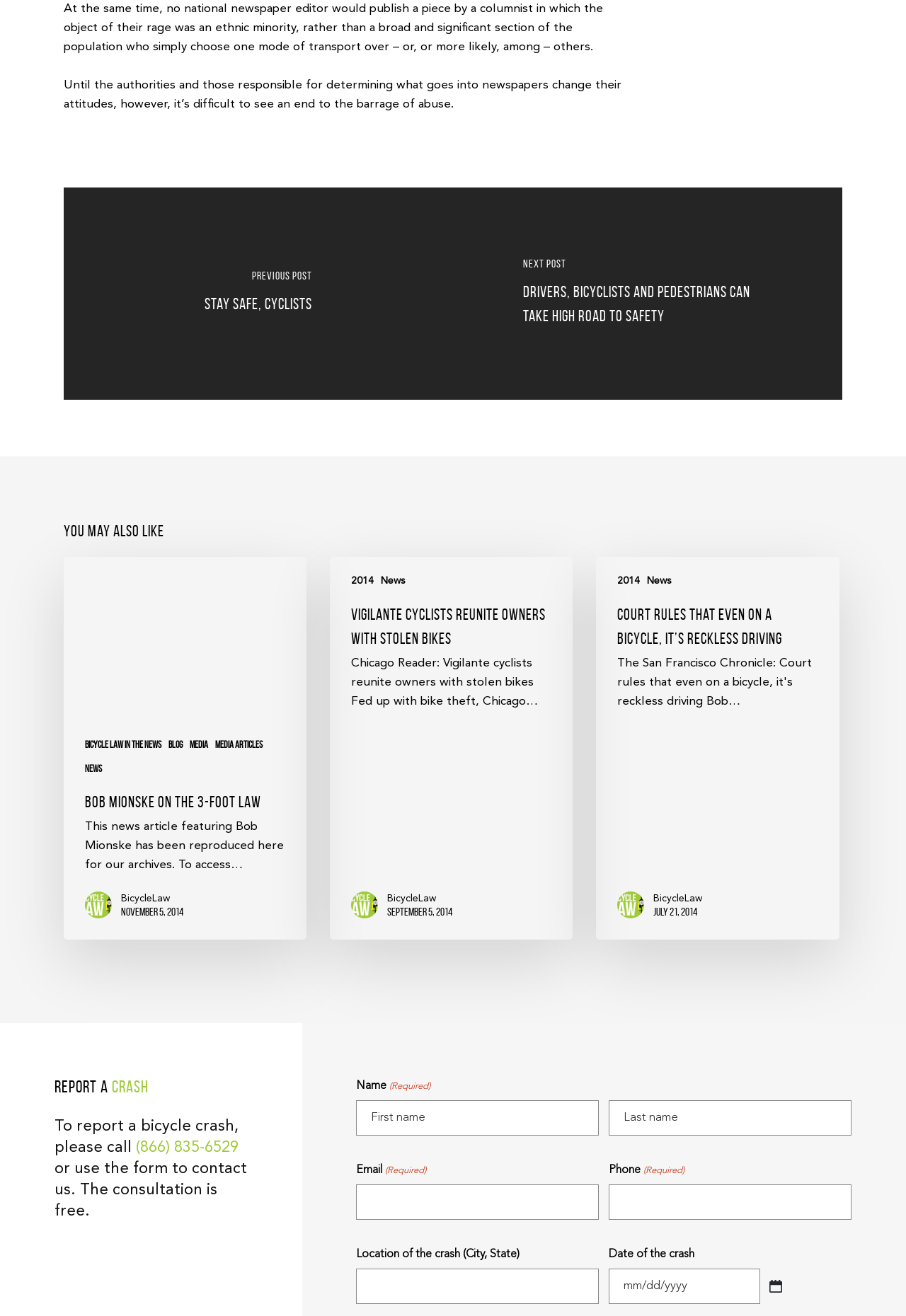Kindly determine the bounding box coordinates for the clickable area to achieve the given instruction: "Click on 'Bicycle Law in the News'".

[0.094, 0.56, 0.178, 0.571]